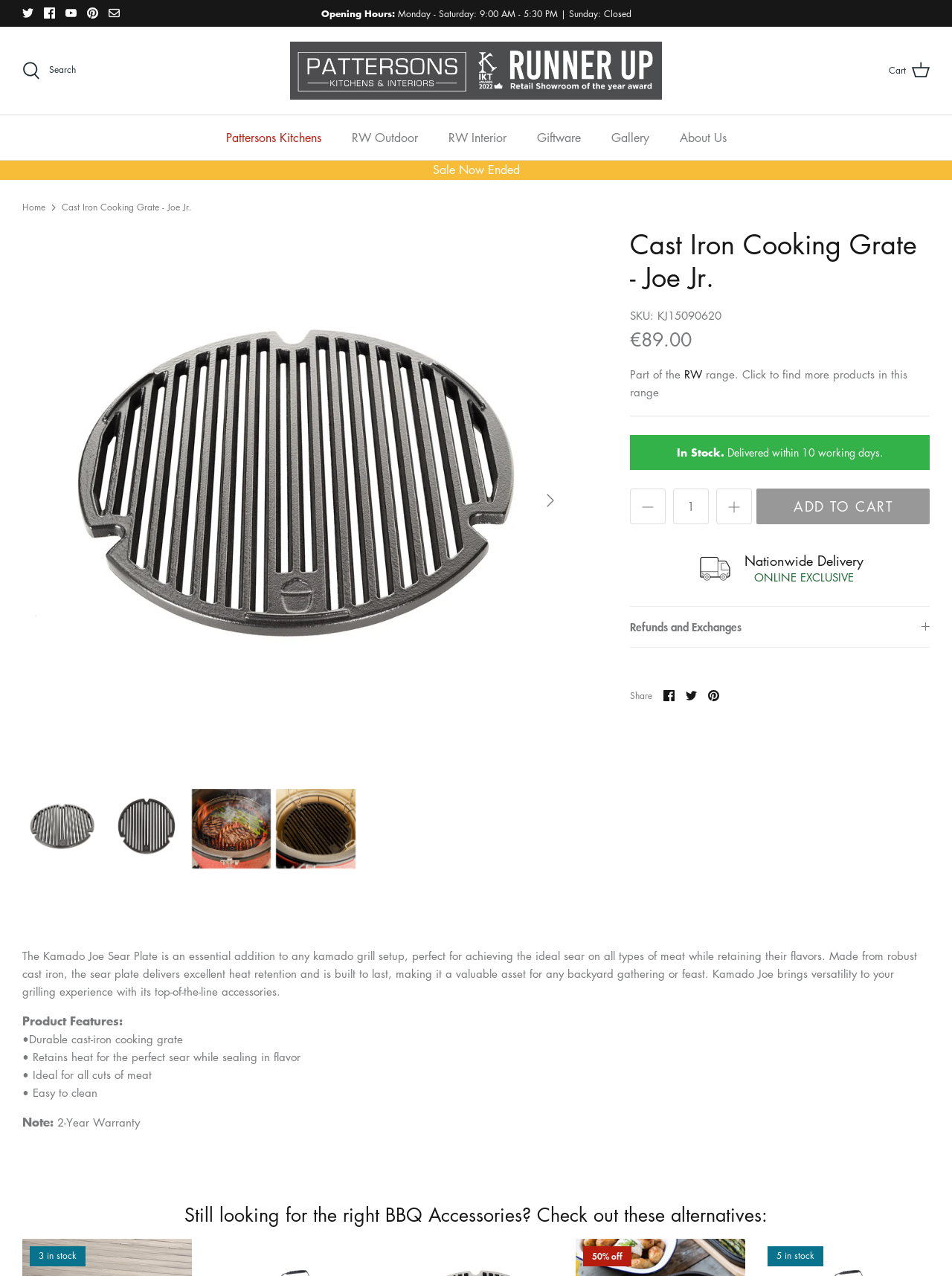Construct a comprehensive caption that outlines the webpage's structure and content.

This webpage is about a product called the Cast Iron Cooking Grate - Joe Jr. from Kamado Joe. At the top of the page, there are social media links to Twitter, Facebook, Youtube, and Pinterest, as well as a search bar and a link to the Pattersons Kitchens website. Below that, there is a navigation menu with links to different sections of the website, including RW Outdoor, RW Interior, Giftware, and Gallery.

On the left side of the page, there is a breadcrumbs navigation menu showing the current page's location within the website. Below that, there is a section with a heading "Cast Iron Cooking Grate - Joe Jr." and a product image. The product description is provided, explaining that it is an essential addition to any kamado grill setup, perfect for achieving the ideal sear on all types of meat while retaining their flavors.

To the right of the product image, there is a section with product details, including the SKU, price, and availability. There are also links to related products and a button to add the product to the cart. Below that, there is a section with a heading "Nationwide Delivery" and a section with a heading "Product Features" listing the features of the product, including its durable cast-iron construction, heat retention, and ease of cleaning.

Further down the page, there is a section with a heading "Still looking for the right BBQ Accessories? Check out these alternatives:" which lists alternative products with their prices and availability.